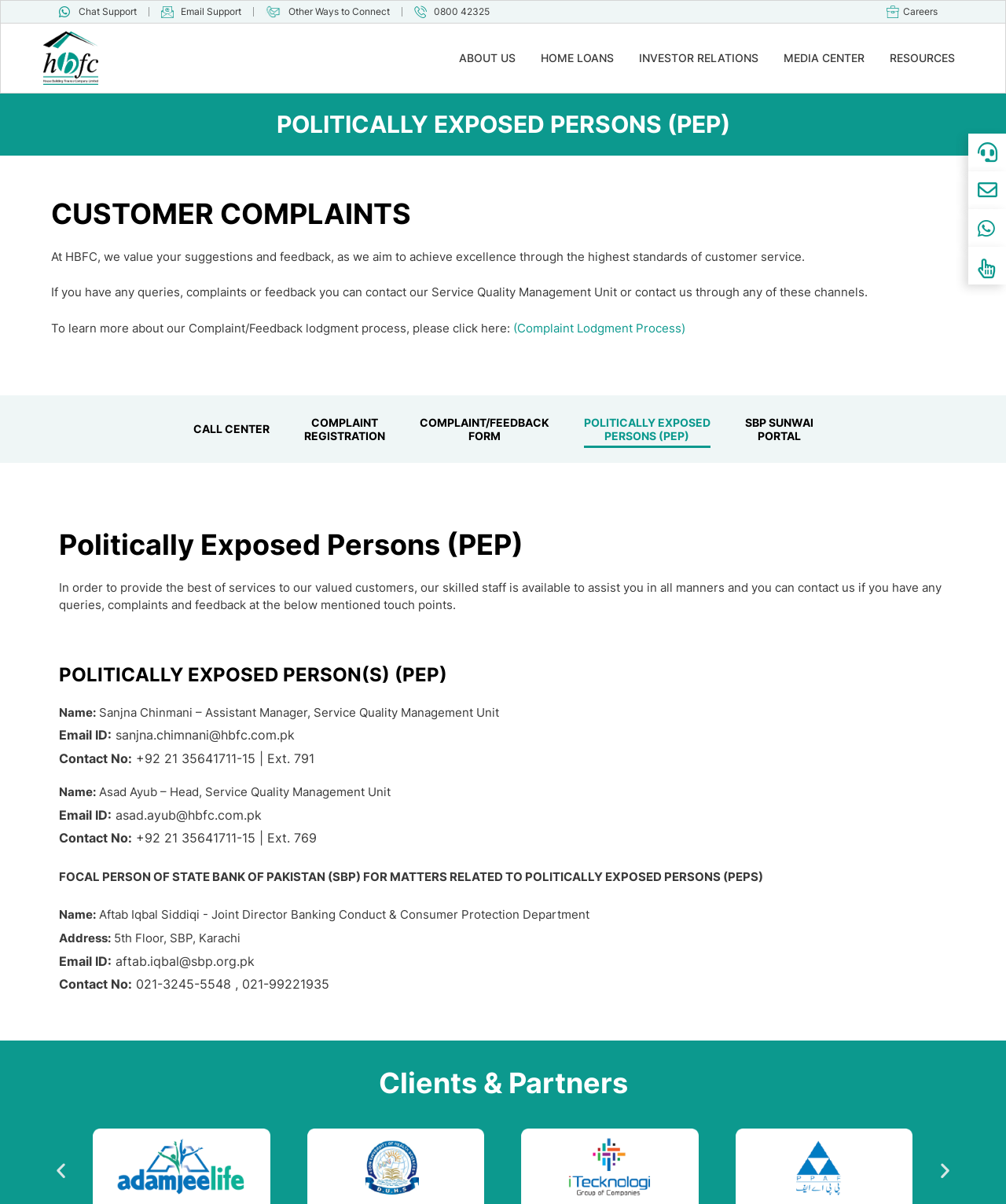Describe the webpage in detail, including text, images, and layout.

The webpage is about Politically Exposed Persons (PEP) customer complaints at House Building Finance Company (HBFC). At the top, there are several links for support, including "Chat Support", "Email Support", and "Other Ways to Connect", accompanied by a small image. On the right side, there is a phone number "0800 42325" and a link to "Careers". 

Below the support links, there is a main section with a heading "POLITICALLY EXPOSED PERSONS (PEP)" and "CUSTOMER COMPLAINTS". The company's mission statement is displayed, emphasizing the importance of customer feedback and suggestions. 

There are several links and options for customers to contact the Service Quality Management Unit, including a "Complaint Lodgment Process" link, "CALL CENTER", "COMPLAINT REGISTRATION", "COMPLAINT/FEEDBACK FORM", "POLITICALLY EXPOSED PERSONS (PEP)", and "SBP SUNWAI PORTAL". 

Further down, there is a section about Politically Exposed Persons (PEP), with contact information for two staff members, Sanjna Chinmani and Asad Ayub, including their email IDs and phone numbers. 

Additionally, there is a section about the Focal Person of State Bank of Pakistan (SBP) for matters related to Politically Exposed Persons (PEPs), with contact information for Aftab Iqbal Siddiqi, including his email ID, phone number, and address. 

At the bottom of the page, there is a heading "Clients & Partners" and two buttons, one on the left and one on the right.